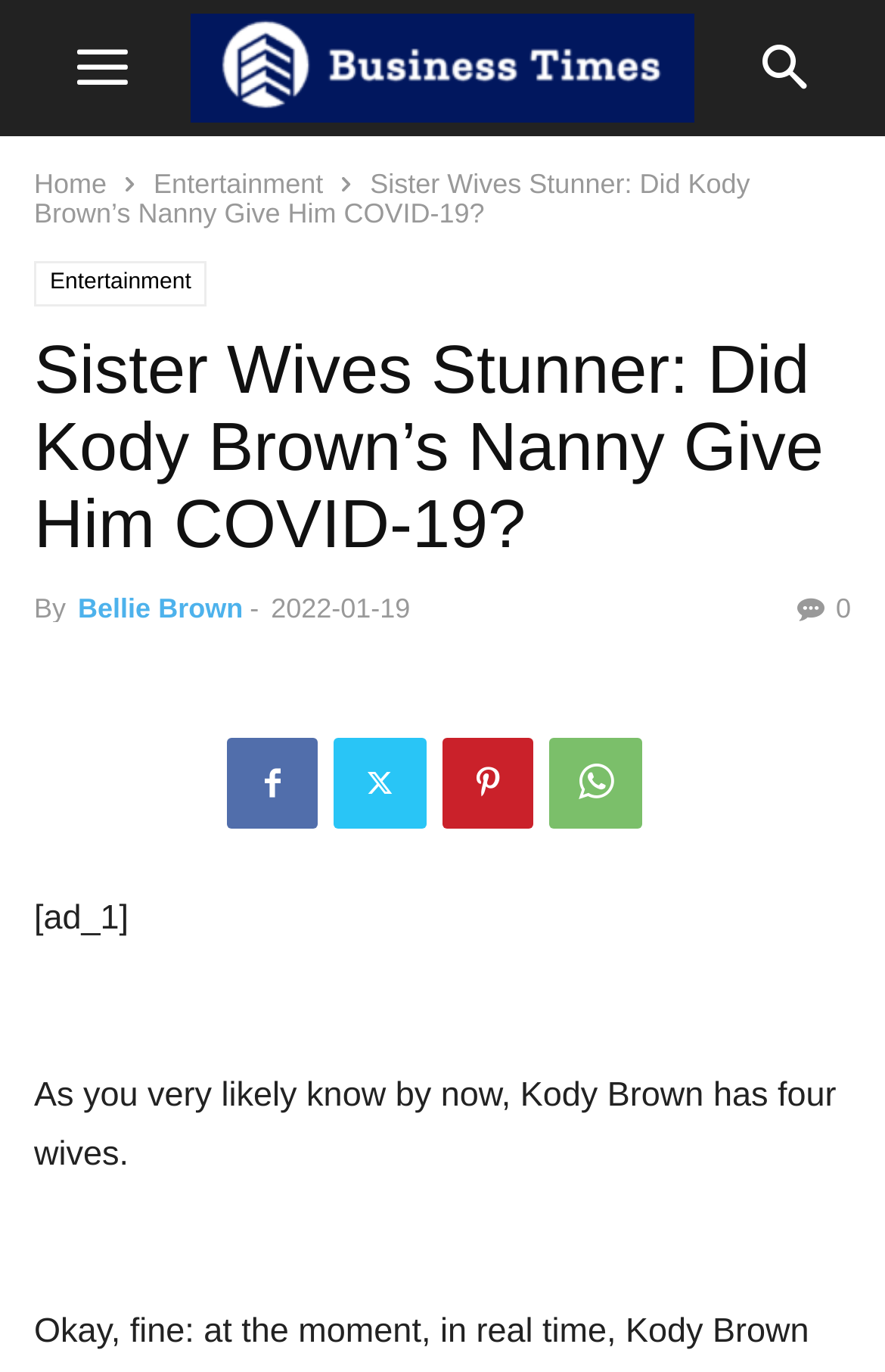How many wives does Kody Brown have?
Using the visual information, answer the question in a single word or phrase.

Three